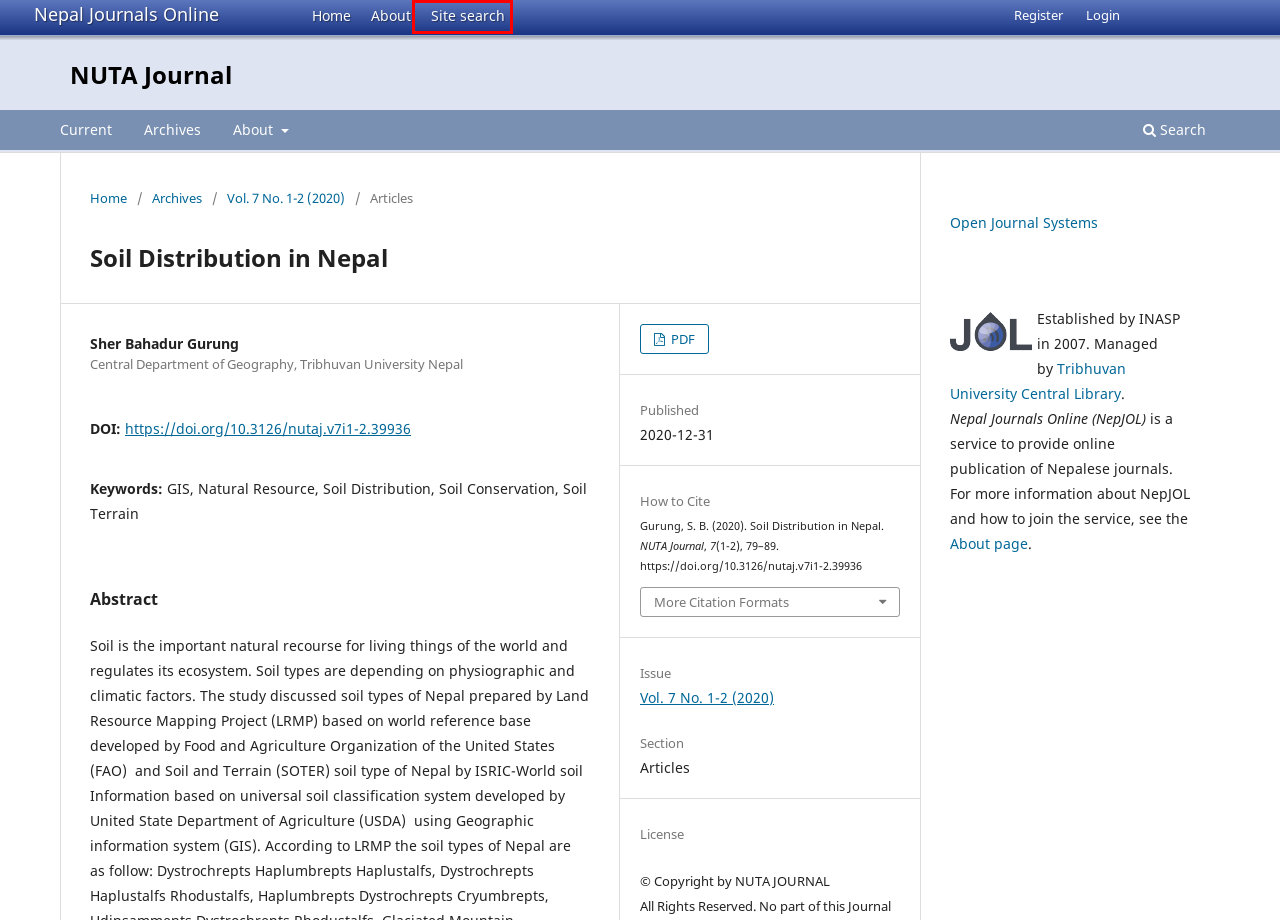You are provided with a screenshot of a webpage that has a red bounding box highlighting a UI element. Choose the most accurate webpage description that matches the new webpage after clicking the highlighted element. Here are your choices:
A. Vol. 7 No. 1-2 (2020)
							| NUTA Journal
B. Login
							| NUTA Journal
C. View of Soil Distribution in Nepal
D. Search
							| NUTA Journal
E. Nepal Journals Online
F. Register
							| NUTA Journal
G. NUTA Journal
H. Search

H